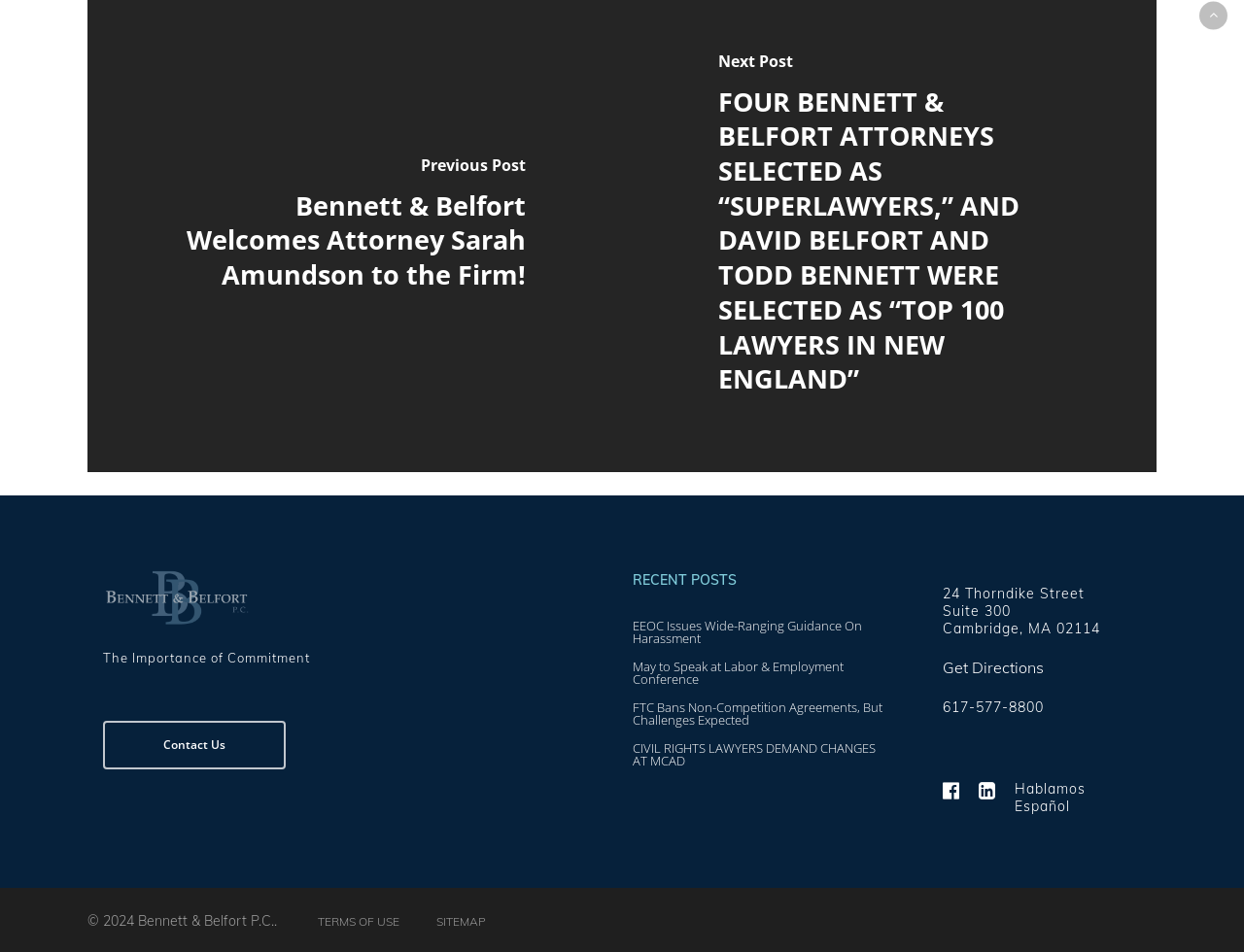What is the name of the law firm?
Please use the image to provide a one-word or short phrase answer.

Bennett & Belfort